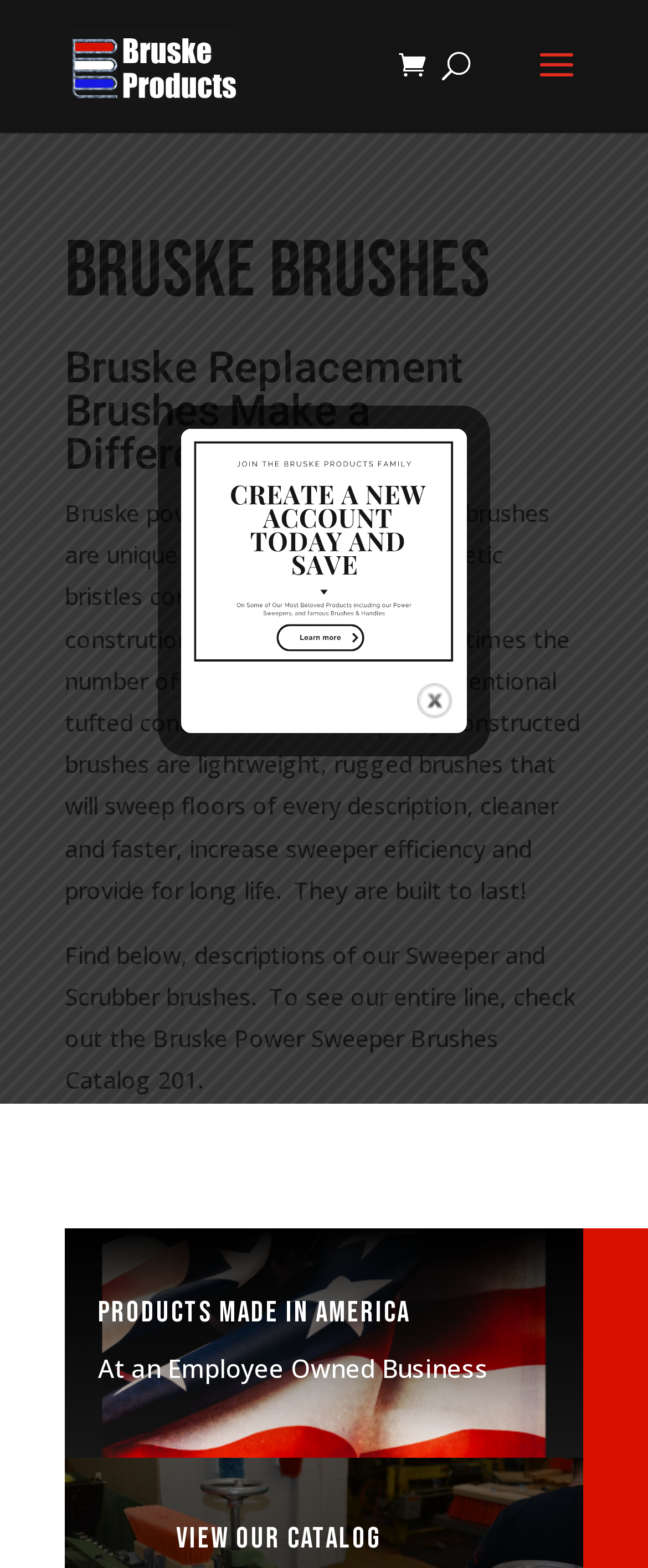What is the business model of Bruske?
Answer the question in a detailed and comprehensive manner.

The webpage states 'At an Employee Owned Business' which suggests that Bruske is an employee-owned business, where the employees have a stake in the ownership of the company.